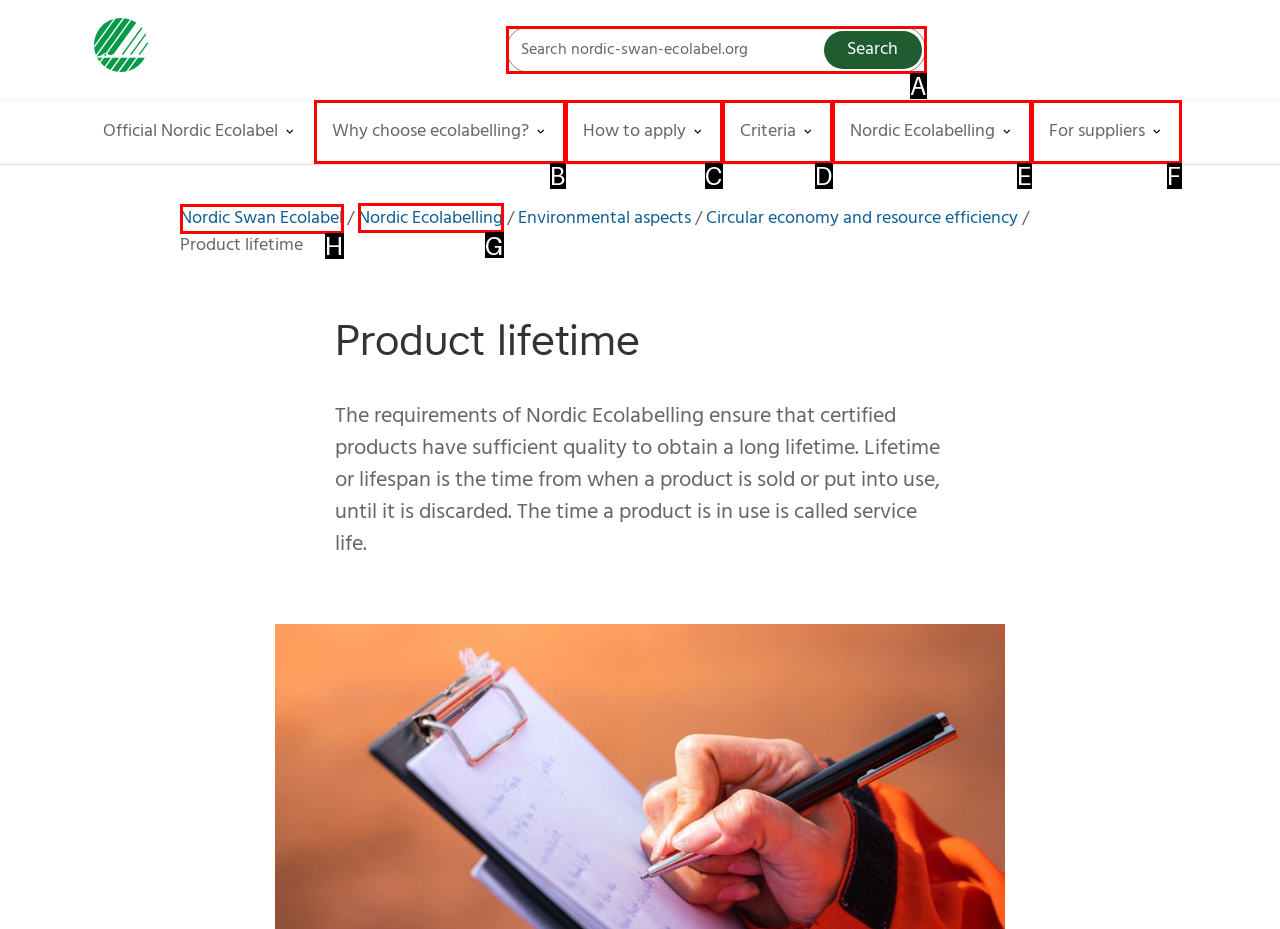For the task: View 'Glitoris' project, tell me the letter of the option you should click. Answer with the letter alone.

None